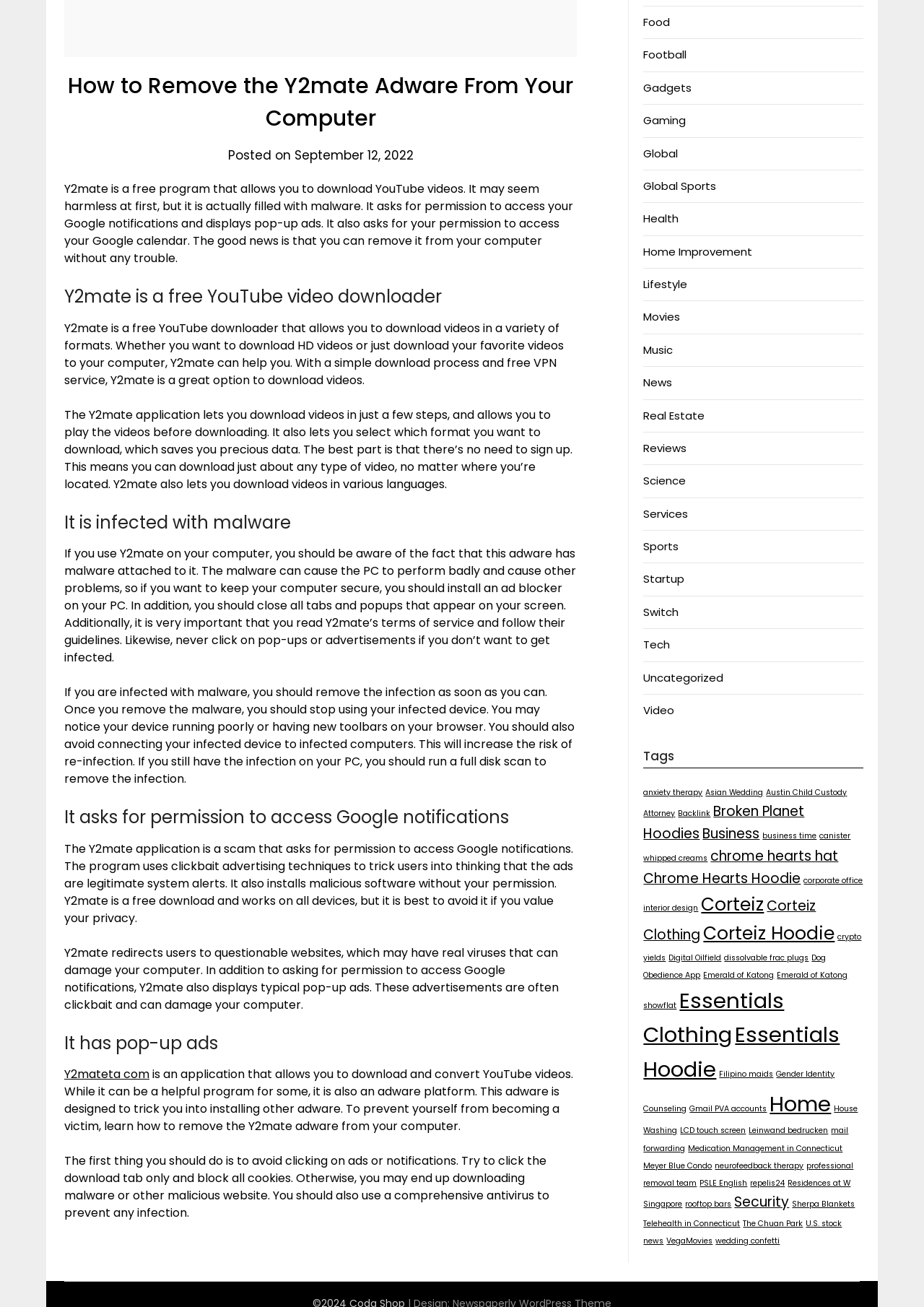Determine the bounding box for the UI element as described: "U.S. stock news". The coordinates should be represented as four float numbers between 0 and 1, formatted as [left, top, right, bottom].

[0.696, 0.932, 0.911, 0.954]